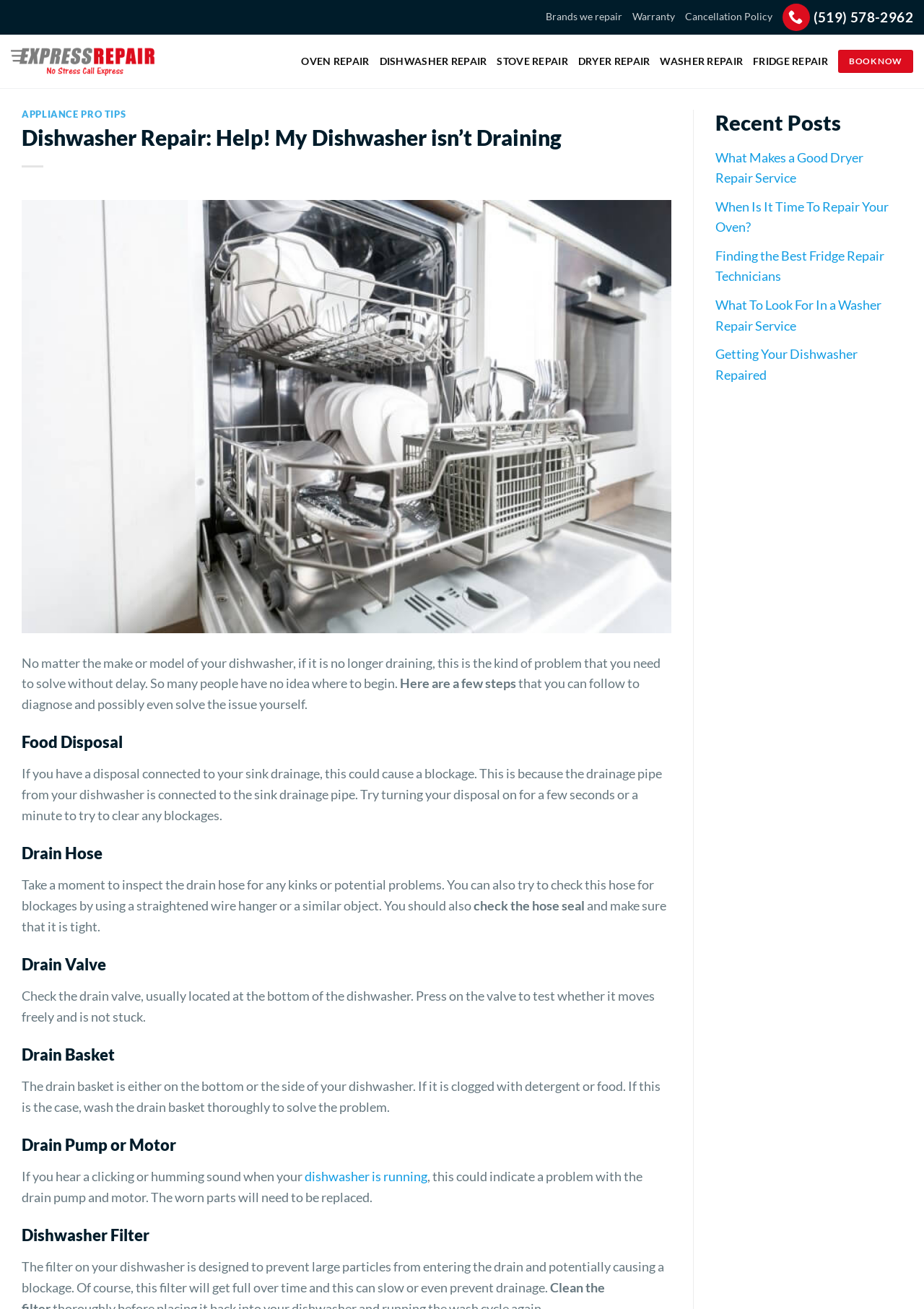What is the purpose of the dishwasher filter?
Look at the image and answer with only one word or phrase.

To prevent large particles from entering the drain